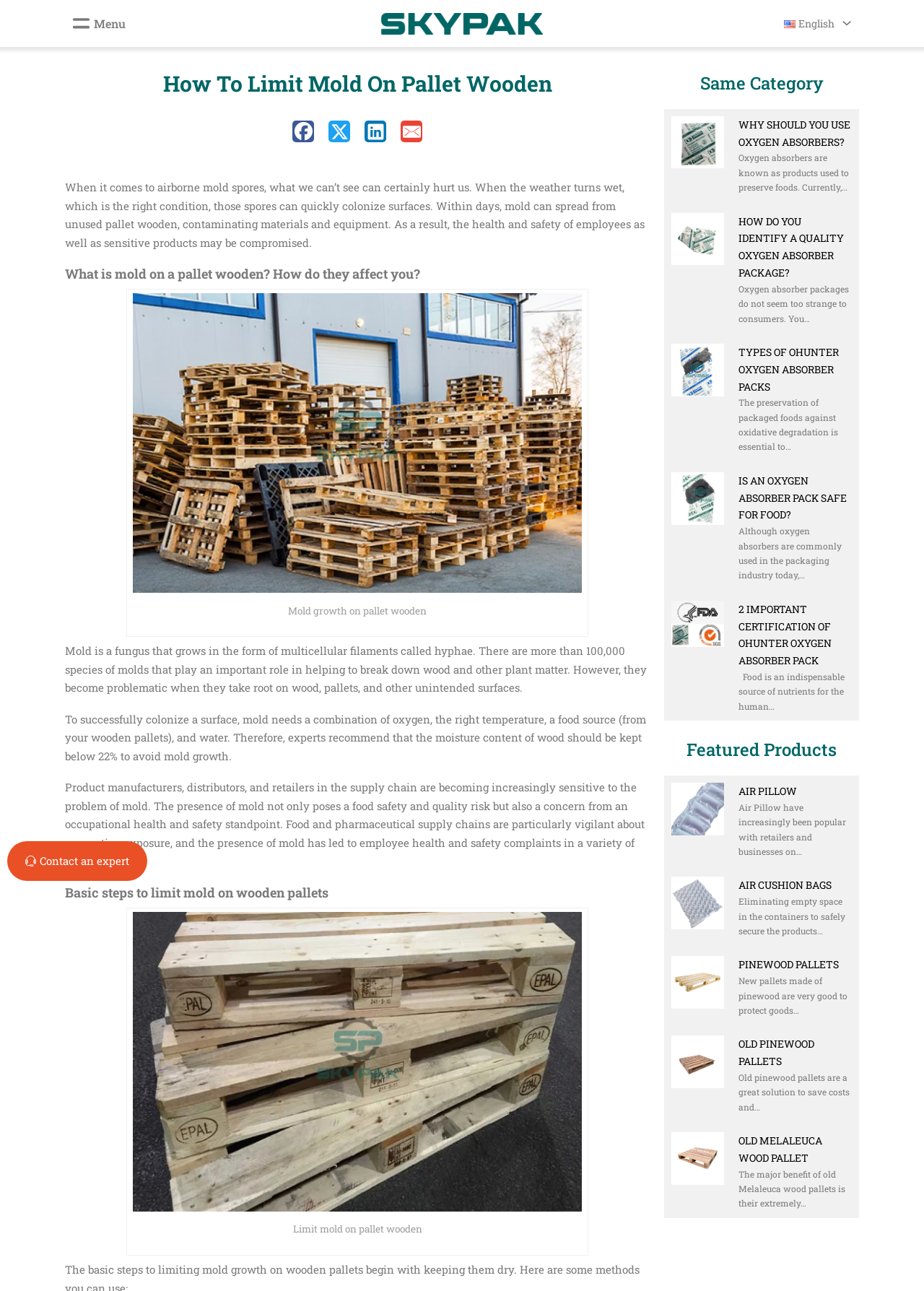Give a concise answer of one word or phrase to the question: 
What is the benefit of using old pinewood pallets?

Save costs